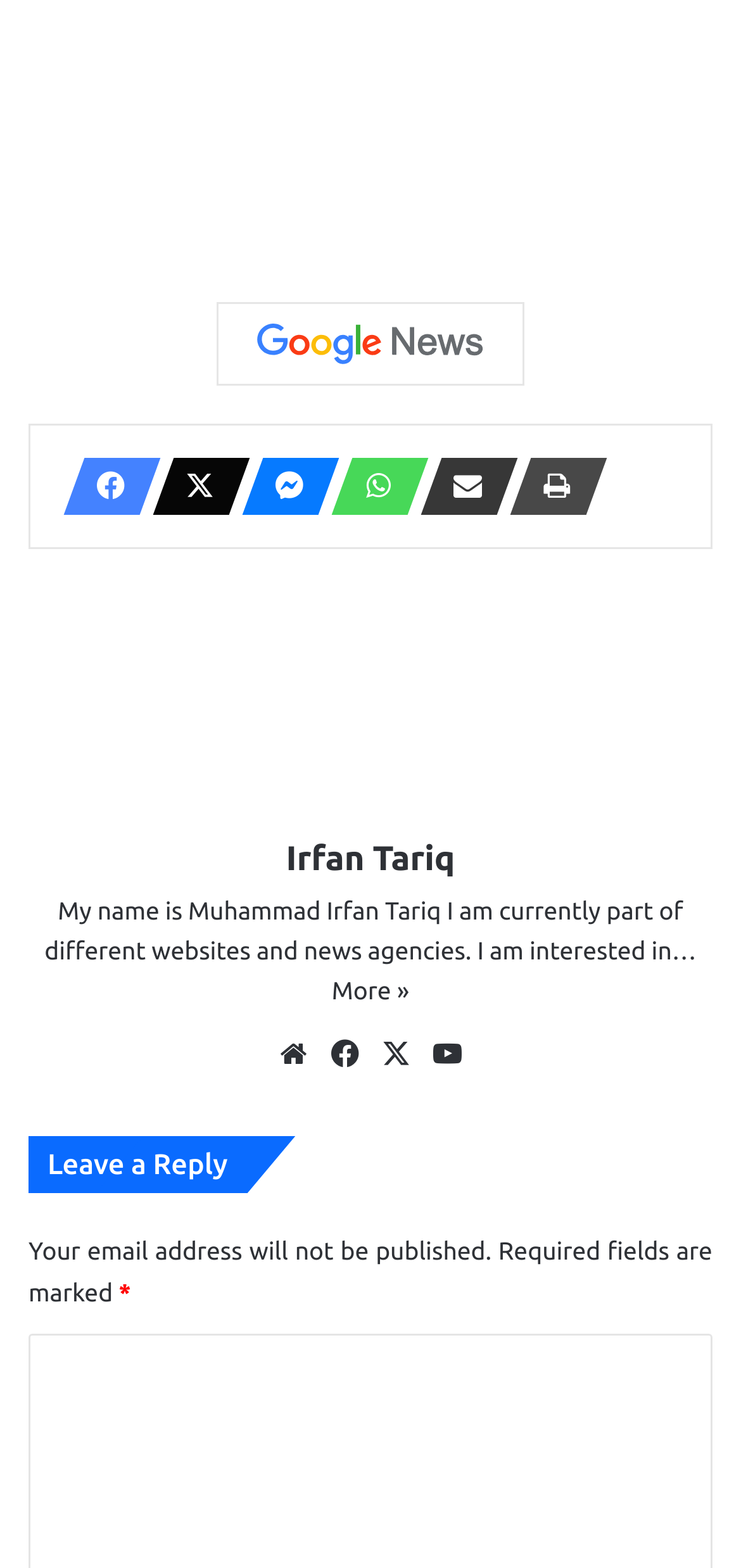Based on the element description: "Share via Email", identify the bounding box coordinates for this UI element. The coordinates must be four float numbers between 0 and 1, listed as [left, top, right, bottom].

[0.567, 0.292, 0.669, 0.328]